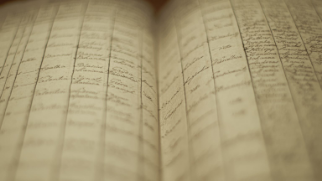Provide a single word or phrase answer to the question: 
Where is the 'Genealogy Meetup' event held?

Interlaken Public Library